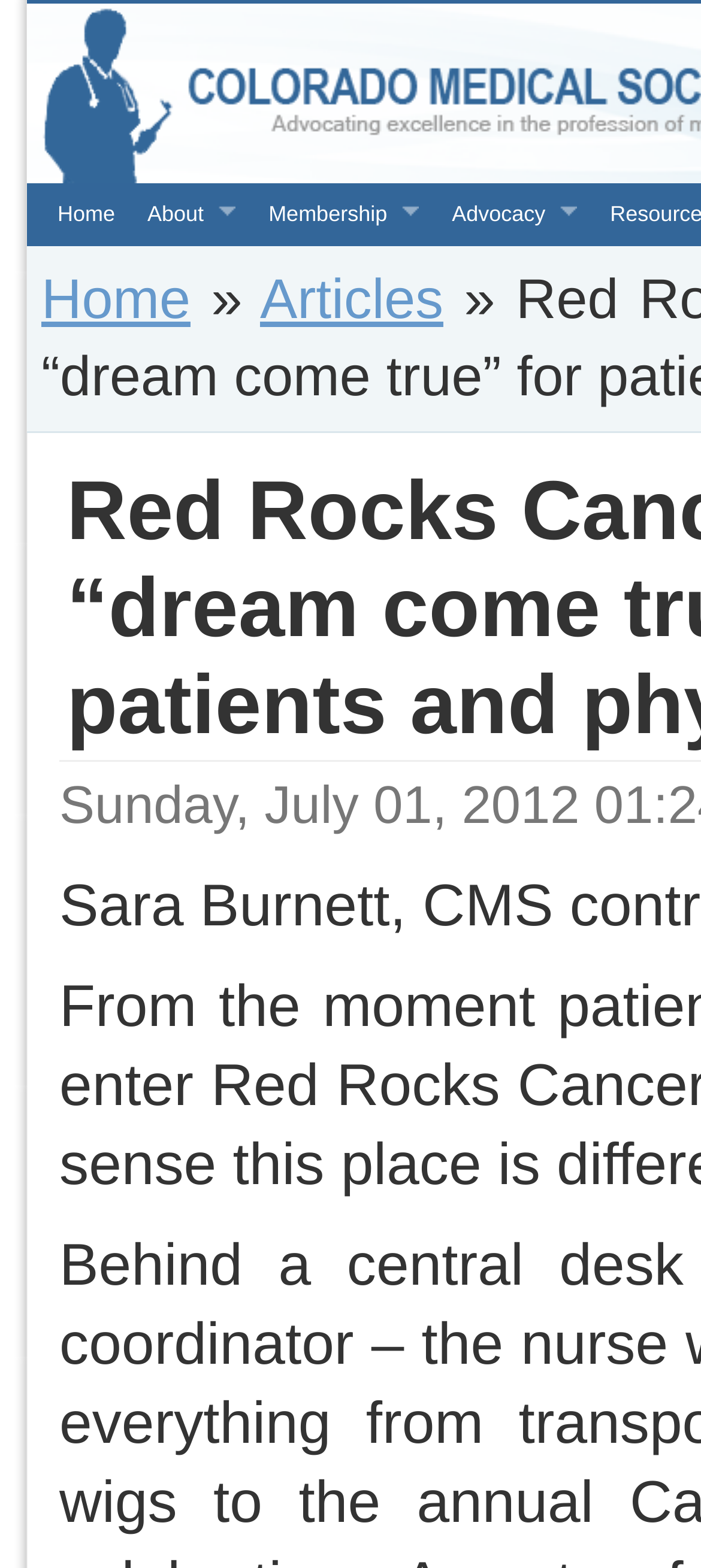Locate the bounding box coordinates of the UI element described by: "Home". Provide the coordinates as four float numbers between 0 and 1, formatted as [left, top, right, bottom].

[0.059, 0.171, 0.272, 0.211]